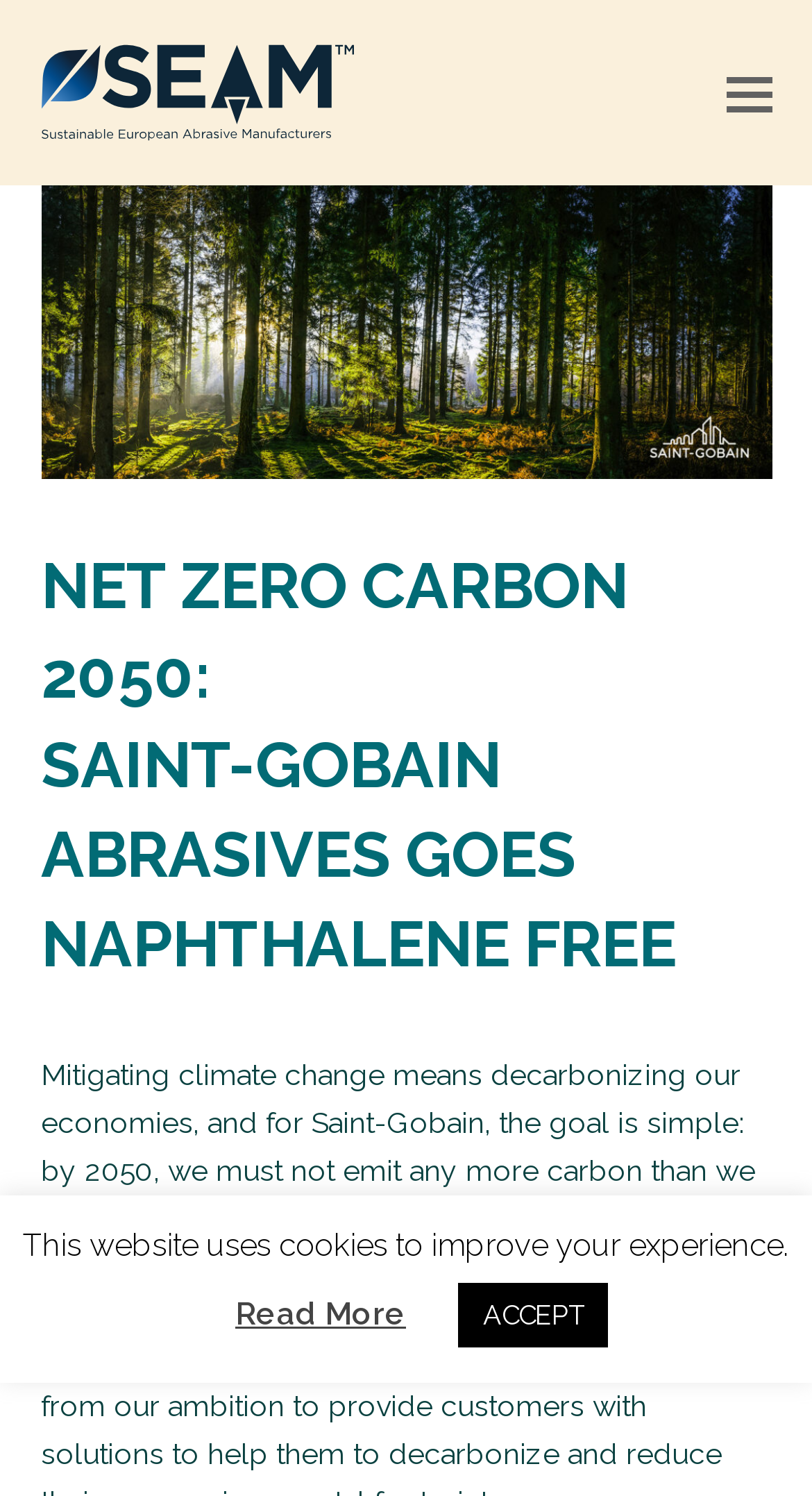What is the purpose of the button?
Please respond to the question with a detailed and well-explained answer.

The button has the text 'Toggle Mobile menu', which implies that its purpose is to toggle the mobile menu on or off.